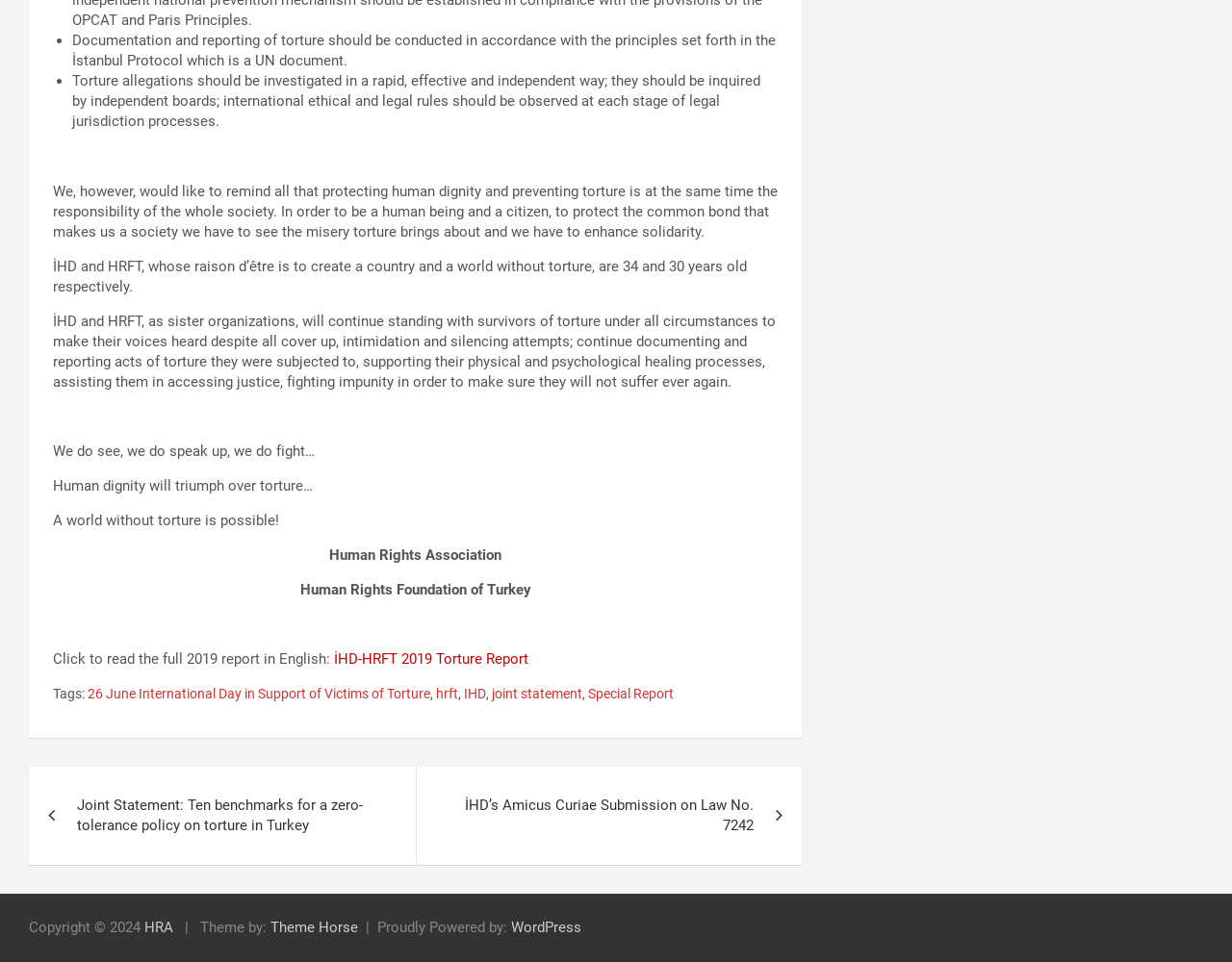Please identify the bounding box coordinates of the area I need to click to accomplish the following instruction: "Visit the About page".

None